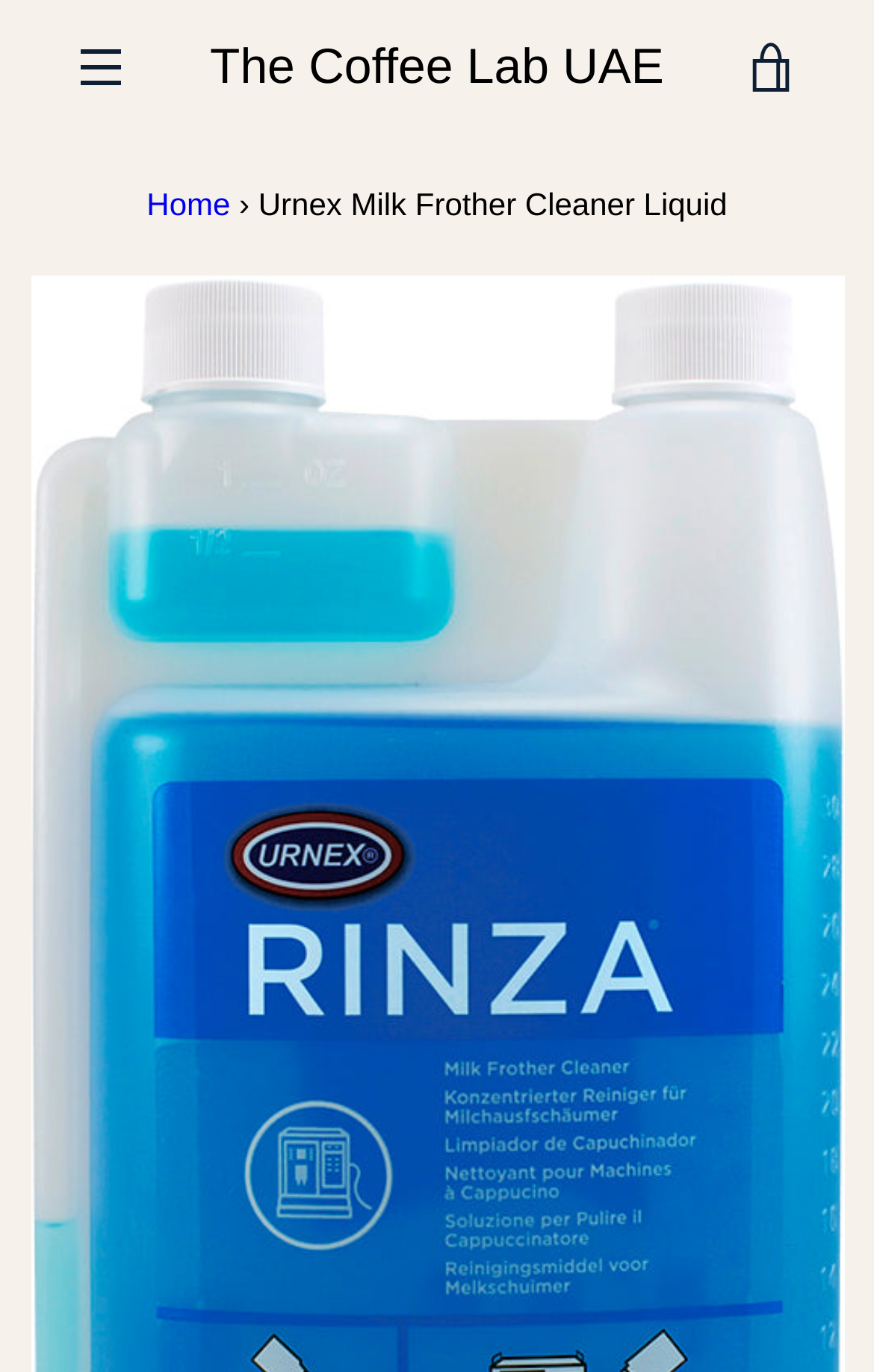How many social media links are there?
From the image, respond with a single word or phrase.

6